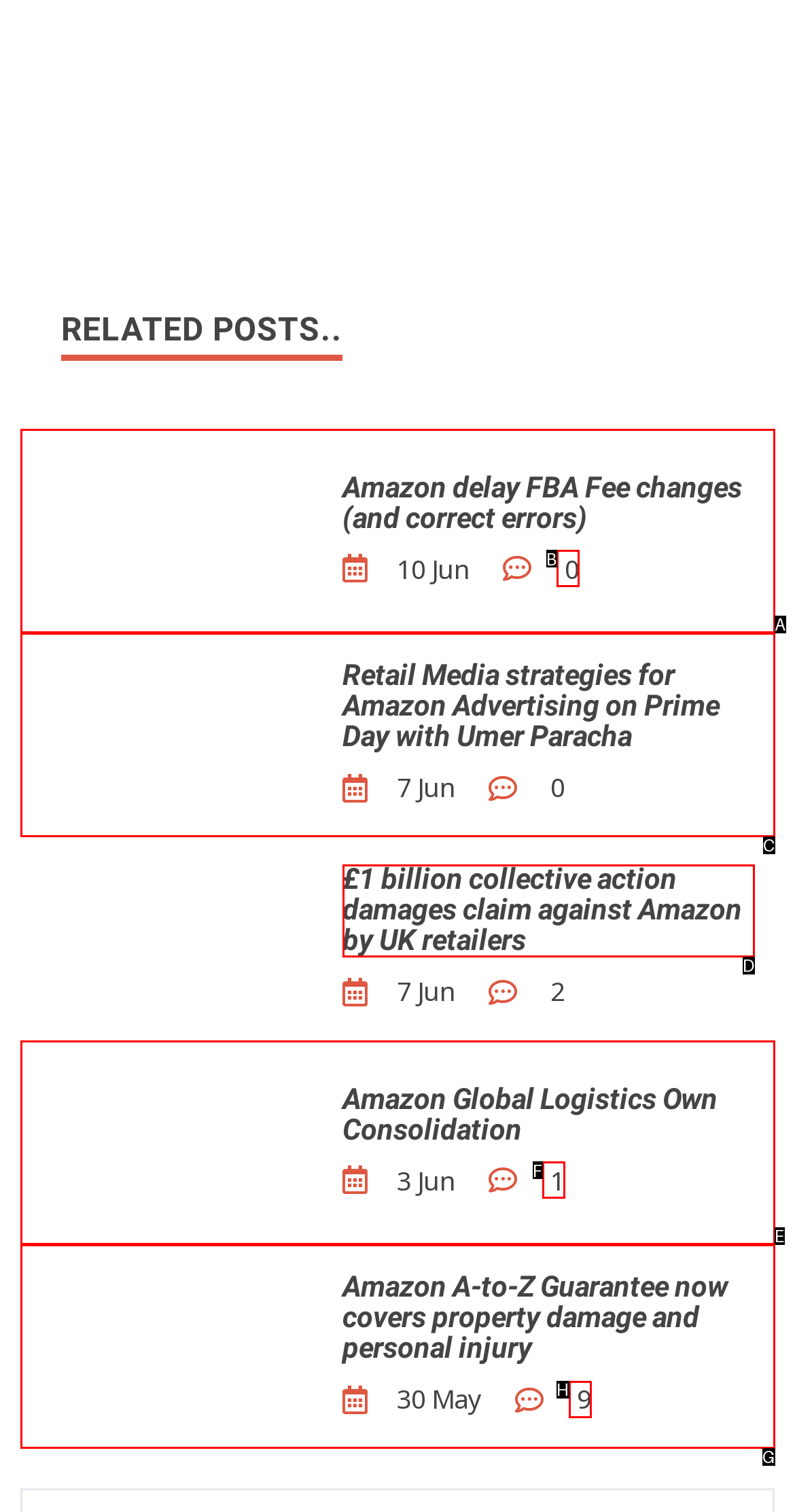Determine which HTML element I should select to execute the task: Check £1 billion collective action damages claim against Amazon by UK retailers
Reply with the corresponding option's letter from the given choices directly.

D